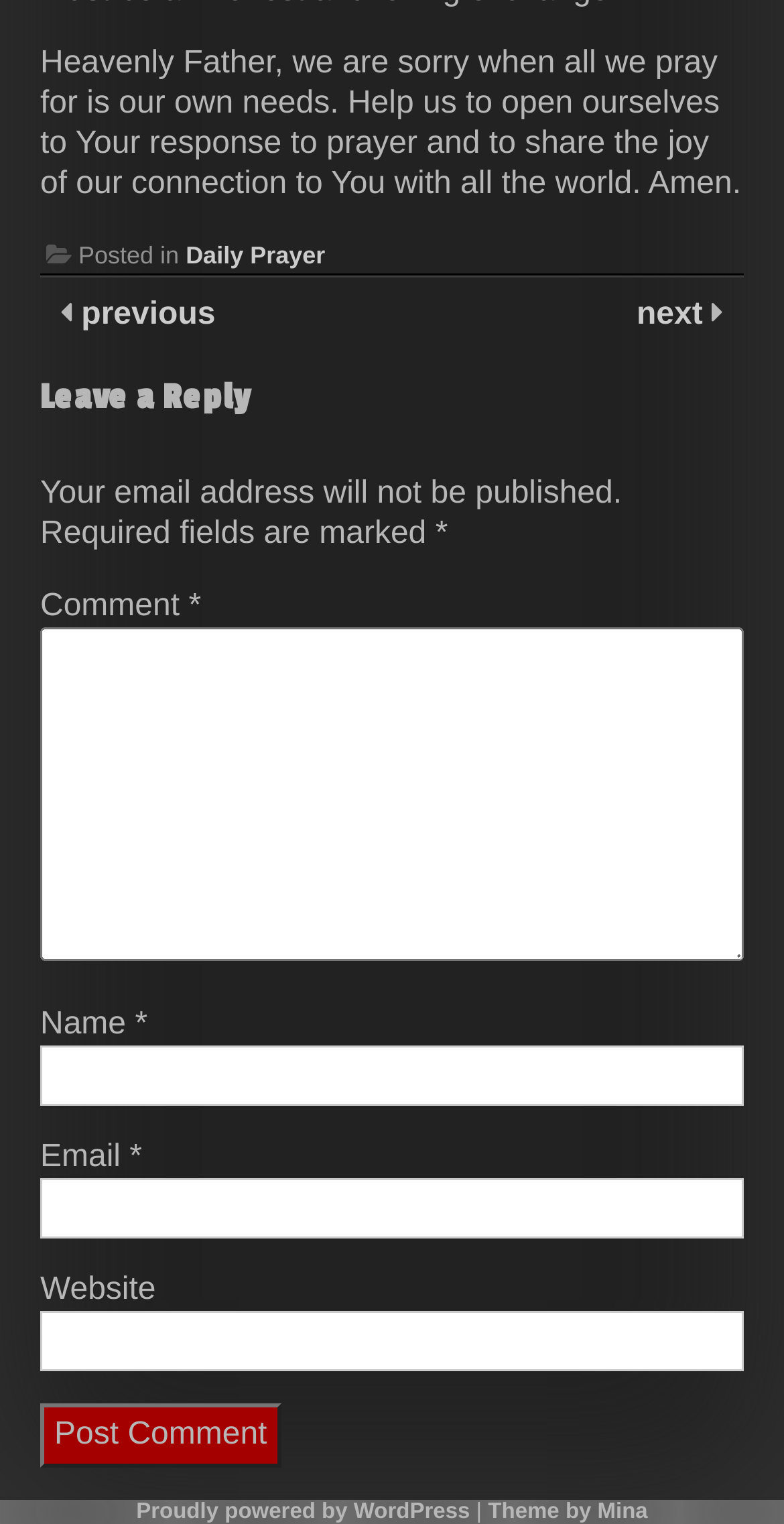Reply to the question with a single word or phrase:
What is the label of the last textbox?

Website